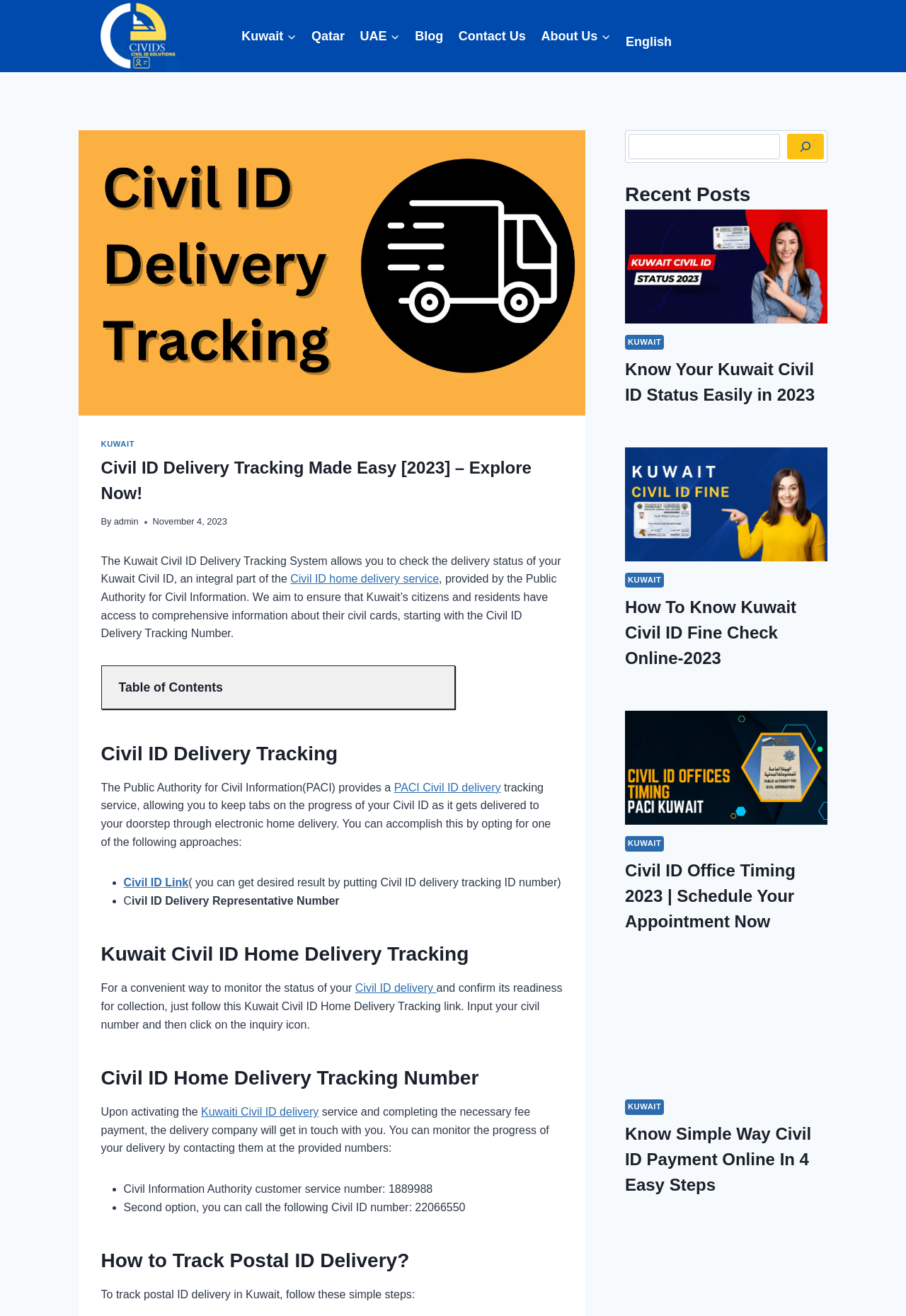Indicate the bounding box coordinates of the clickable region to achieve the following instruction: "Click on Civil ID Status."

[0.086, 0.0, 0.25, 0.055]